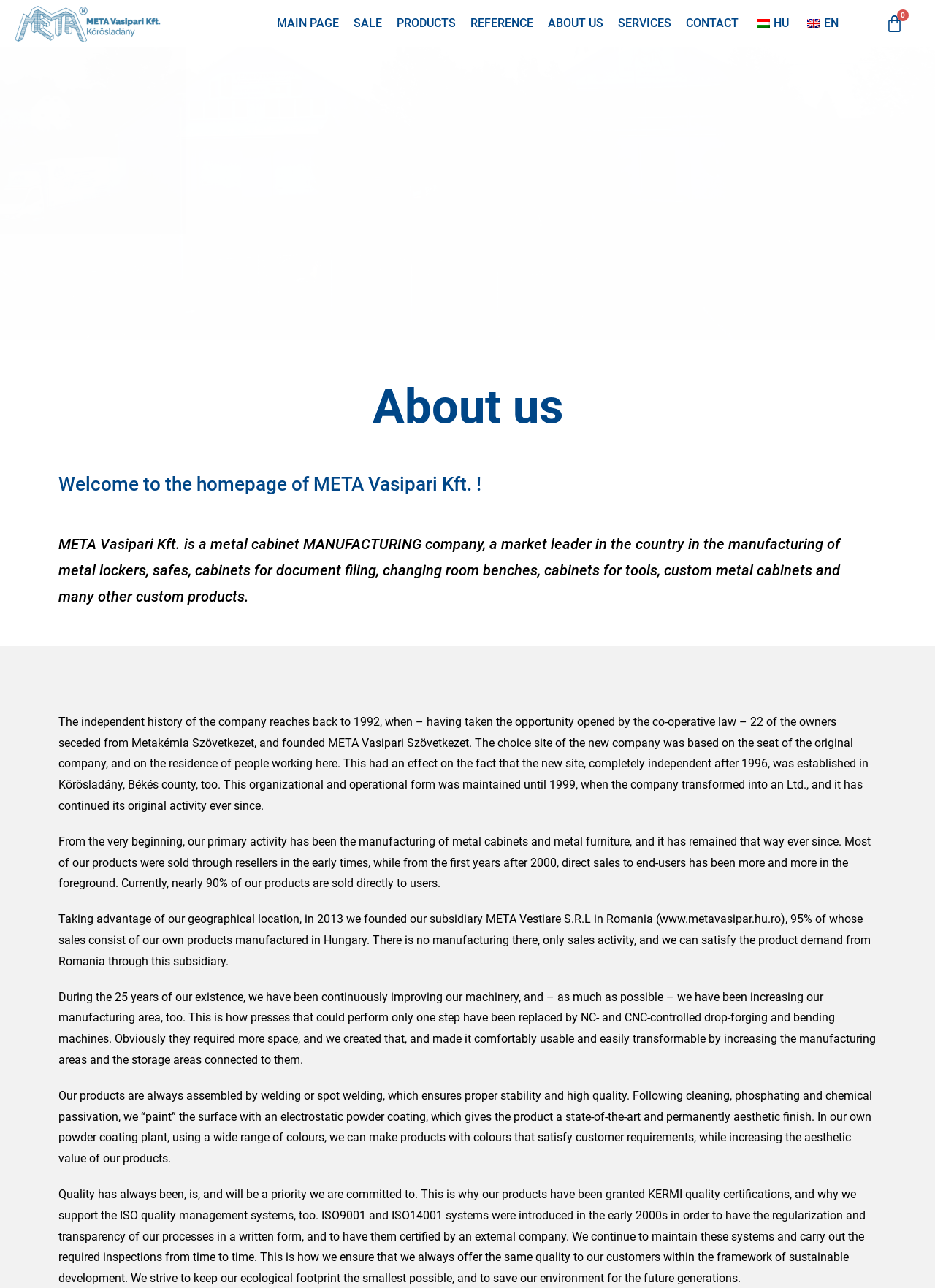Please locate the bounding box coordinates of the element's region that needs to be clicked to follow the instruction: "View the company logo". The bounding box coordinates should be provided as four float numbers between 0 and 1, i.e., [left, top, right, bottom].

[0.015, 0.004, 0.172, 0.033]